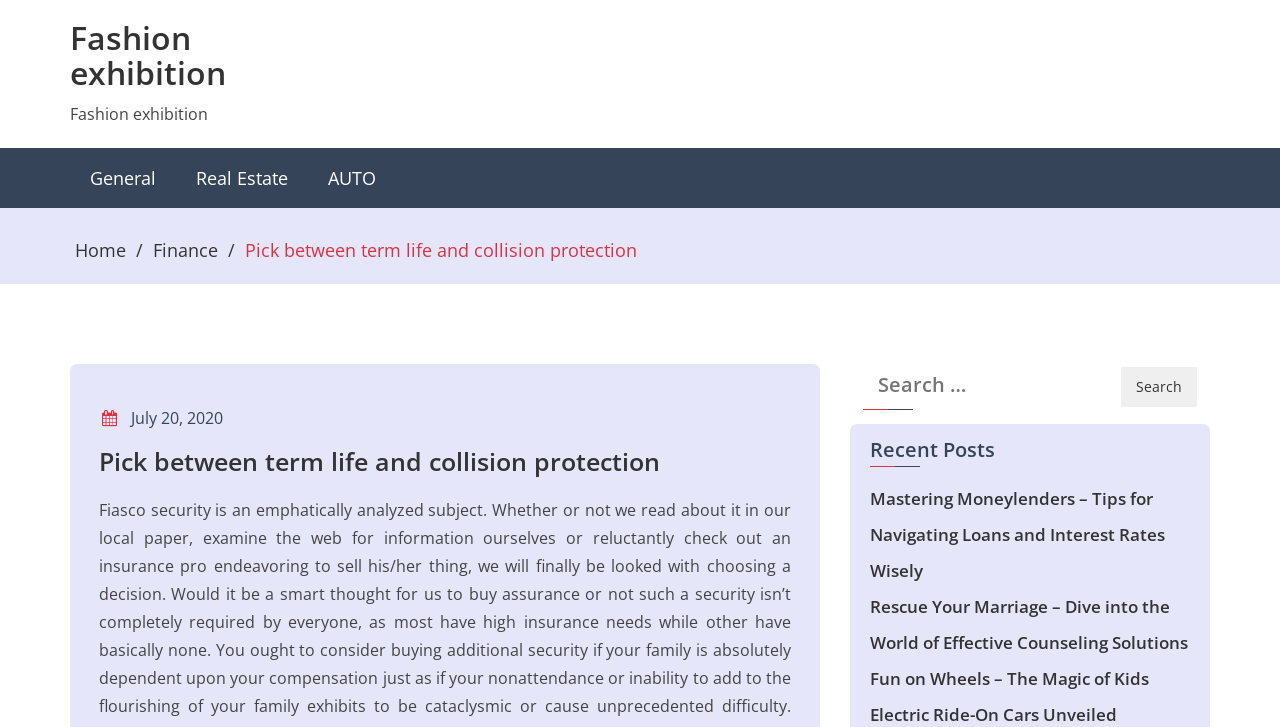Describe all significant elements and features of the webpage.

The webpage appears to be a blog or news website with a focus on various topics, including finance and lifestyle. At the top, there is a heading that reads "Fashion exhibition" which is also a clickable link. Below this heading, there are several links to different categories, including "General", "Real Estate", and "AUTO", which are positioned horizontally and take up a significant portion of the top section.

On the left side, there is a navigation menu with links to "Home", "Finance", and other sections, separated by a forward slash. Below this menu, there is a heading that reads "Pick between term life and collision protection" which is also a clickable link. This heading is followed by a date, "July 20, 2020", and another link with the same text.

On the right side, there is a search bar with a label "Search For:" and a button to submit the search query. Below the search bar, there is a heading that reads "Recent Posts" followed by three links to individual articles with titles such as "Mastering Moneylenders – Tips for Navigating Loans and Interest Rates Wisely", "Rescue Your Marriage – Dive into the World of Effective Counseling Solutions", and "Fun on Wheels – The Magic of Kids Electric Ride-On Cars Unveiled". These links are stacked vertically and take up the majority of the lower section of the webpage.